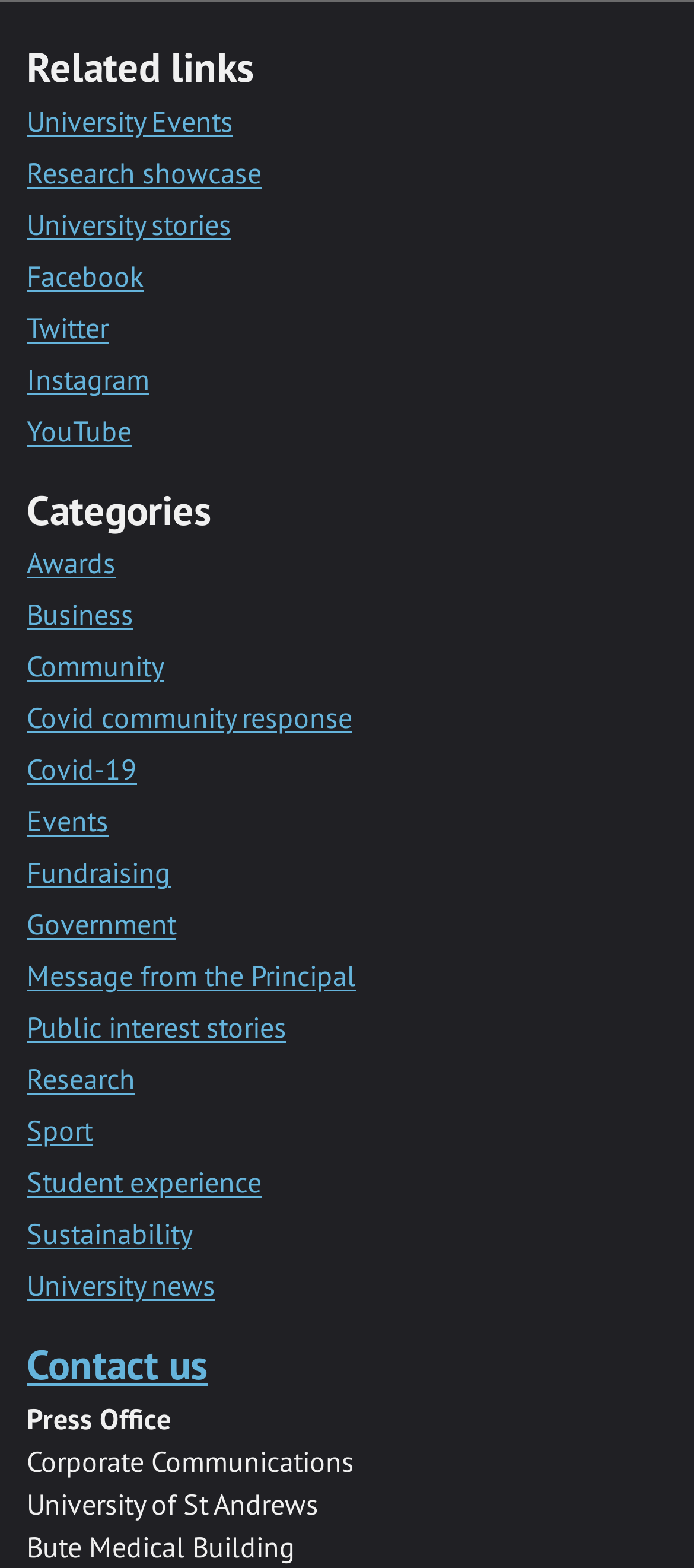Please identify the bounding box coordinates of the element that needs to be clicked to perform the following instruction: "View Research showcase".

[0.038, 0.099, 0.377, 0.121]